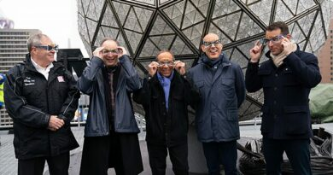What is the weather condition in the image?
Please provide a single word or phrase as your answer based on the image.

Chilly